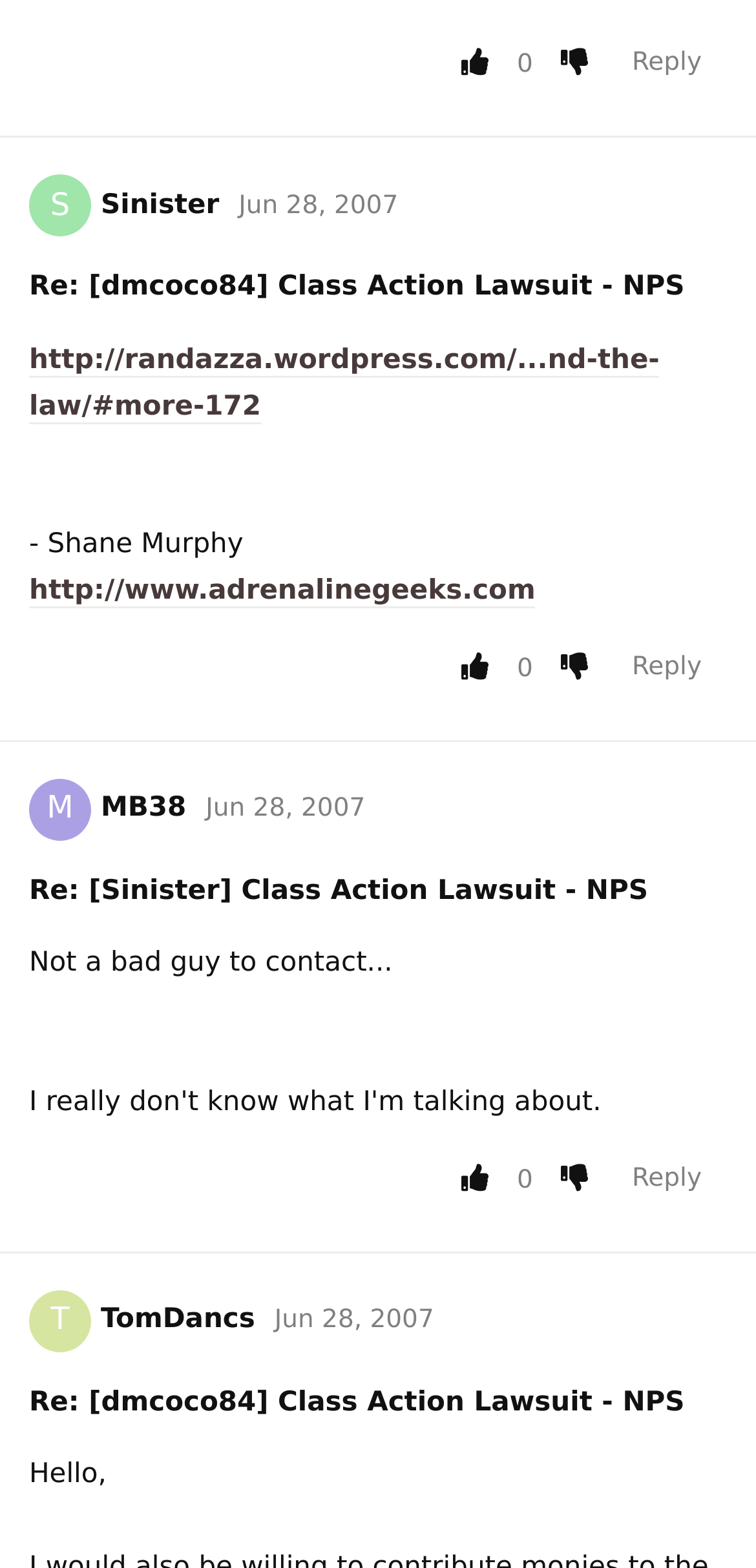Please identify the coordinates of the bounding box for the clickable region that will accomplish this instruction: "Upvote a post".

[0.59, 0.028, 0.684, 0.055]